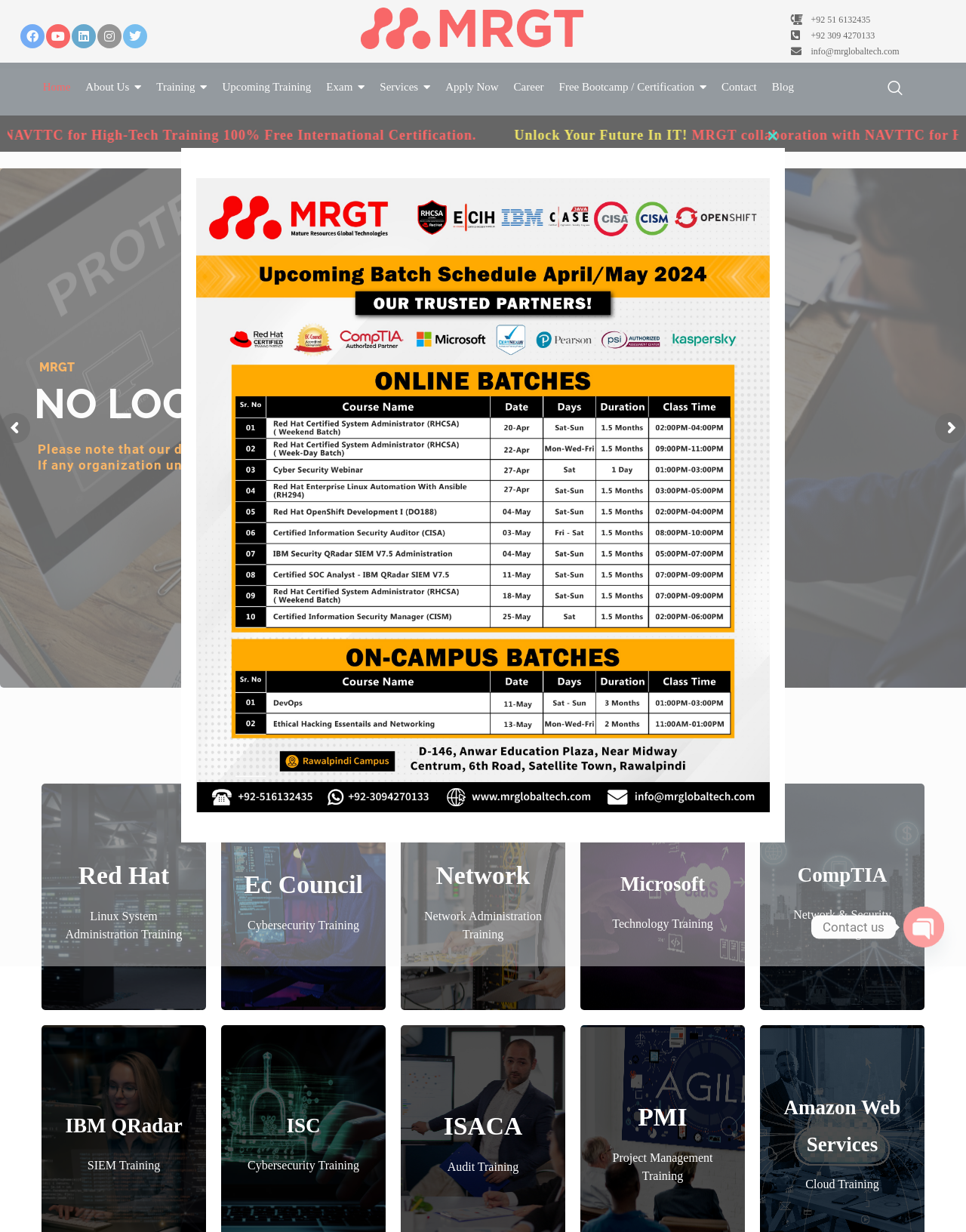Give a concise answer using one word or a phrase to the following question:
What is the phone number of MRGT?

+92 51 6132435